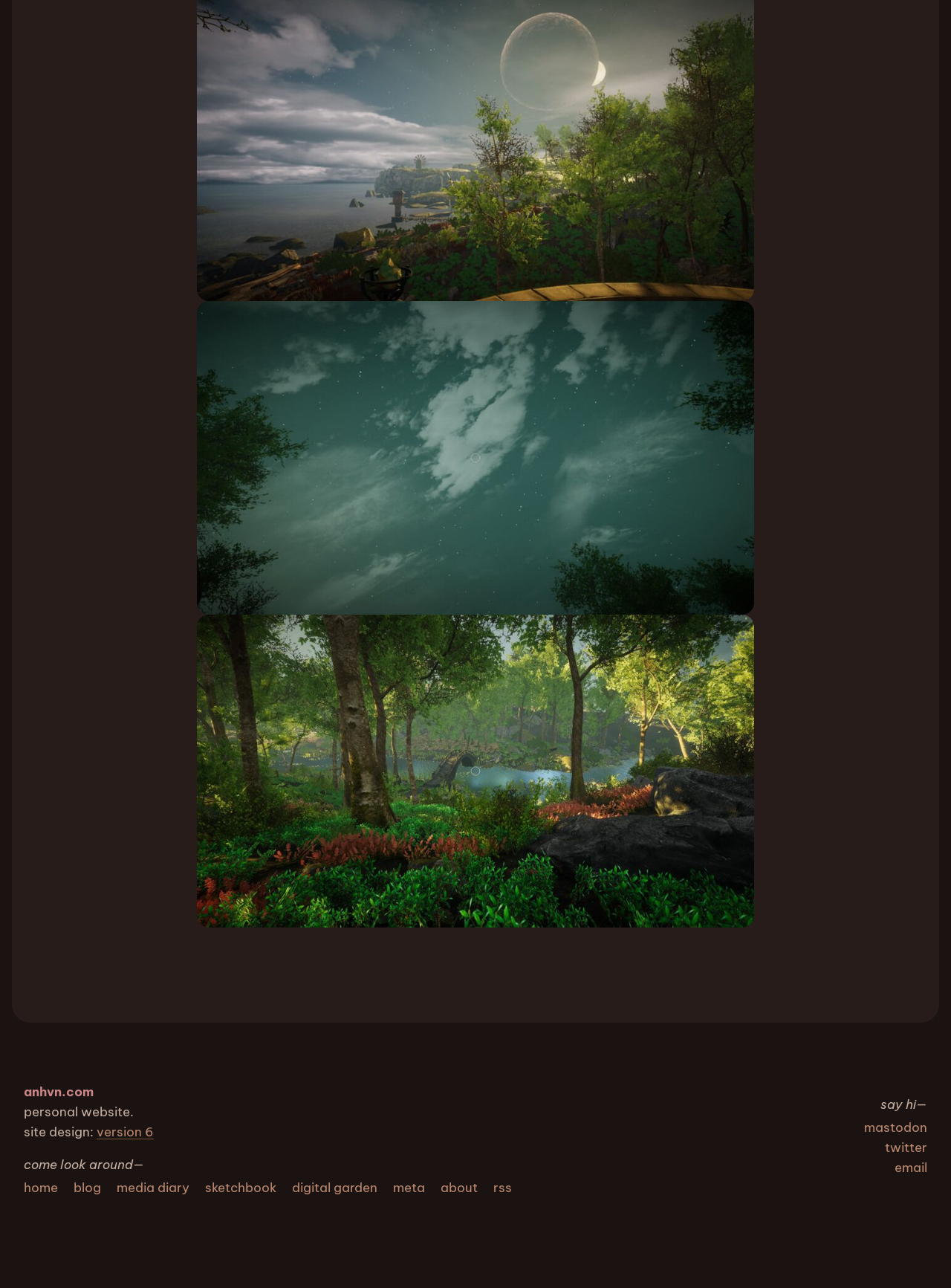Could you highlight the region that needs to be clicked to execute the instruction: "go to home page"?

[0.018, 0.913, 0.067, 0.93]